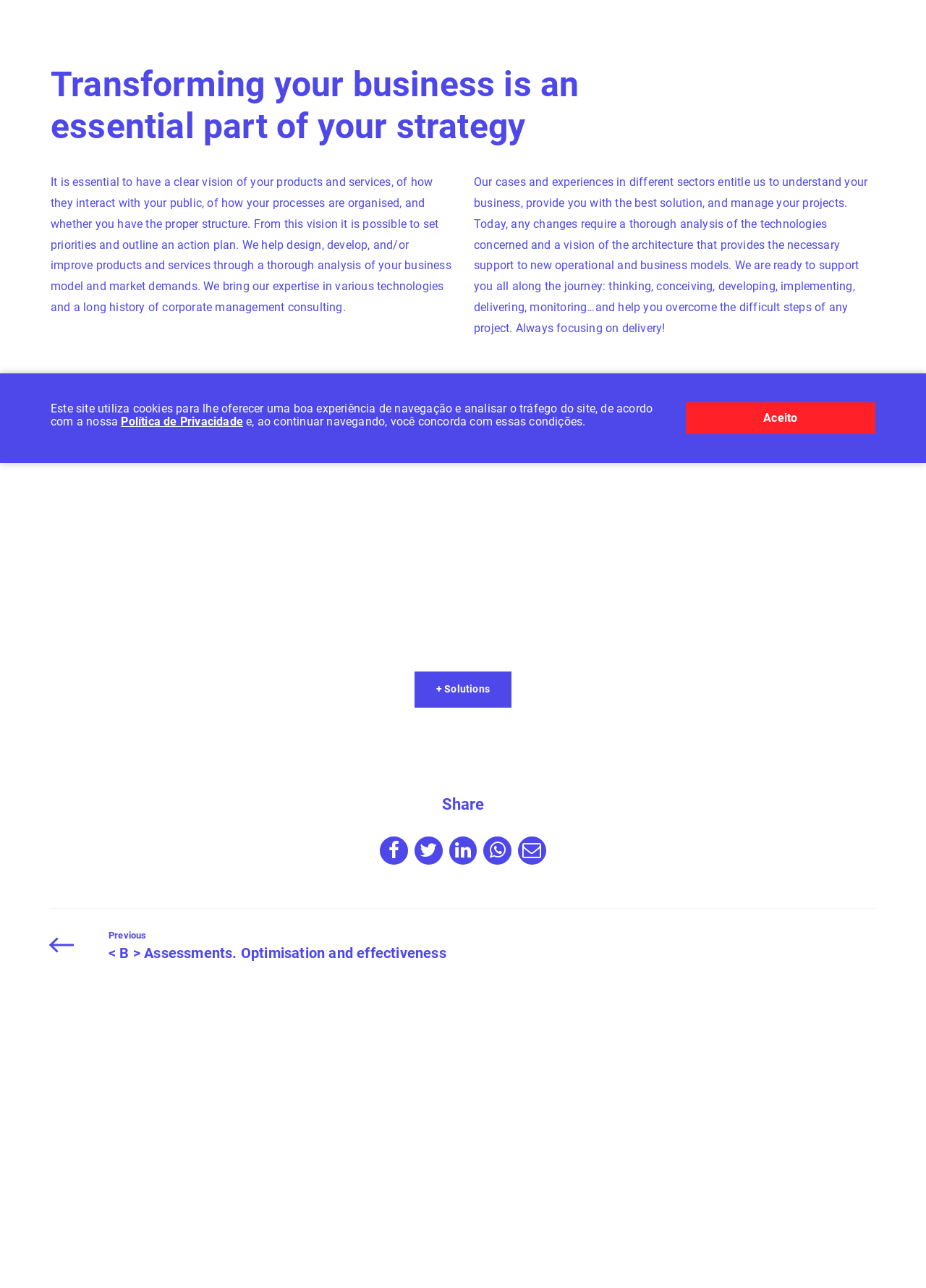Using the element description: "aria-label="Facebook - Black Circle"", determine the bounding box coordinates. The coordinates should be in the format [left, top, right, bottom], with values between 0 and 1.

None